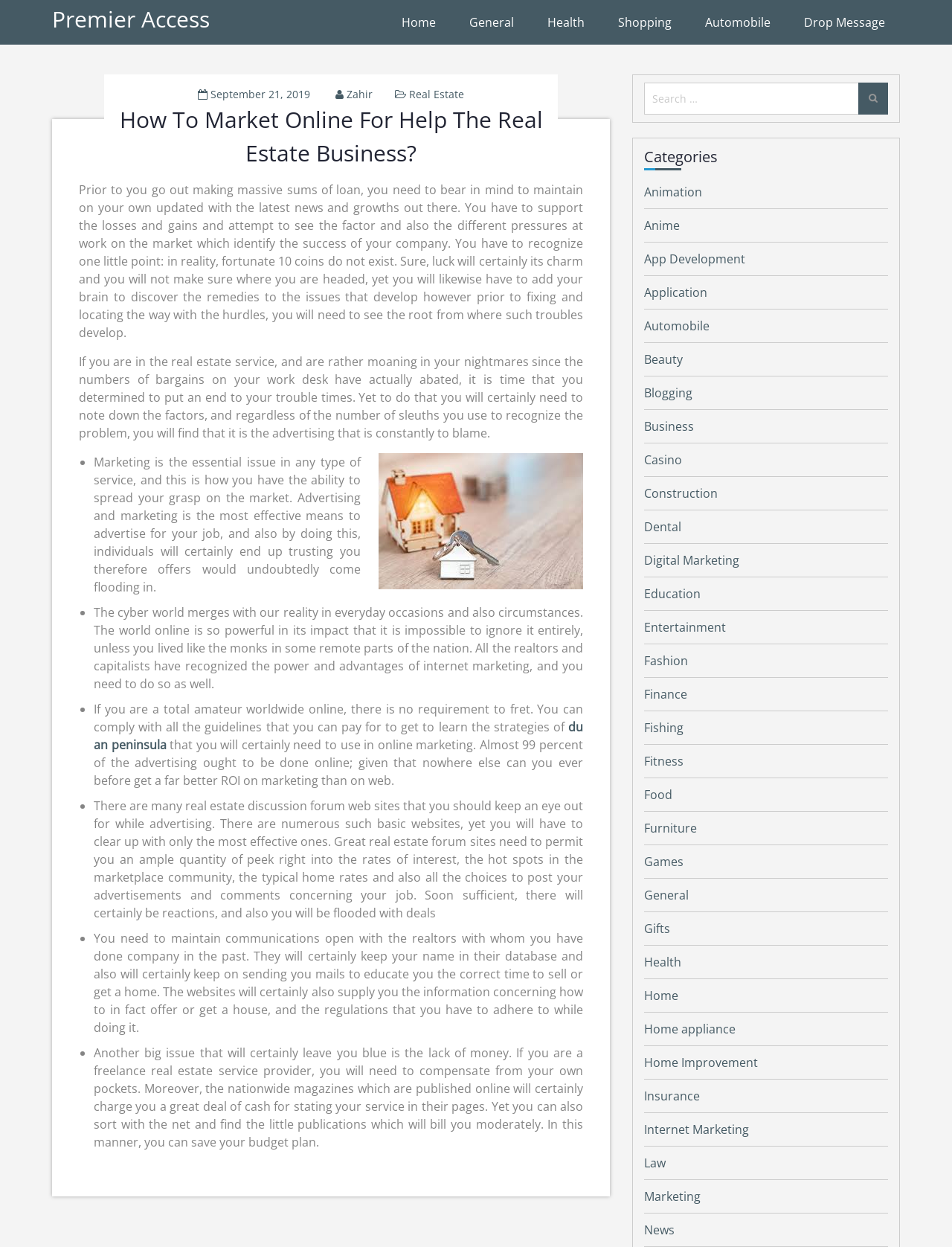Locate the bounding box of the UI element described in the following text: "Application".

[0.677, 0.228, 0.743, 0.241]